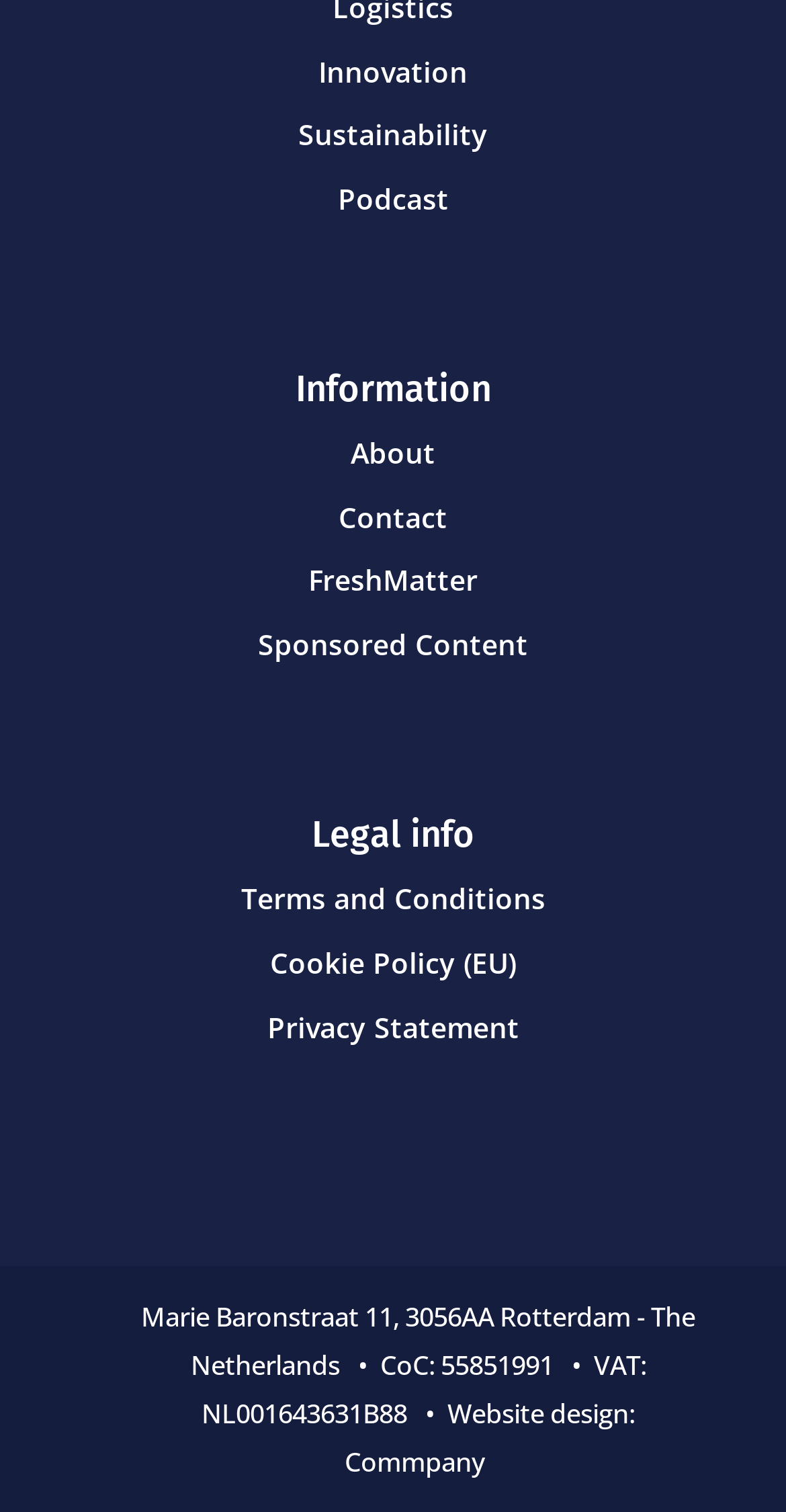Identify the bounding box coordinates of the clickable region necessary to fulfill the following instruction: "Check Fresh Matter". The bounding box coordinates should be four float numbers between 0 and 1, i.e., [left, top, right, bottom].

[0.392, 0.371, 0.608, 0.397]